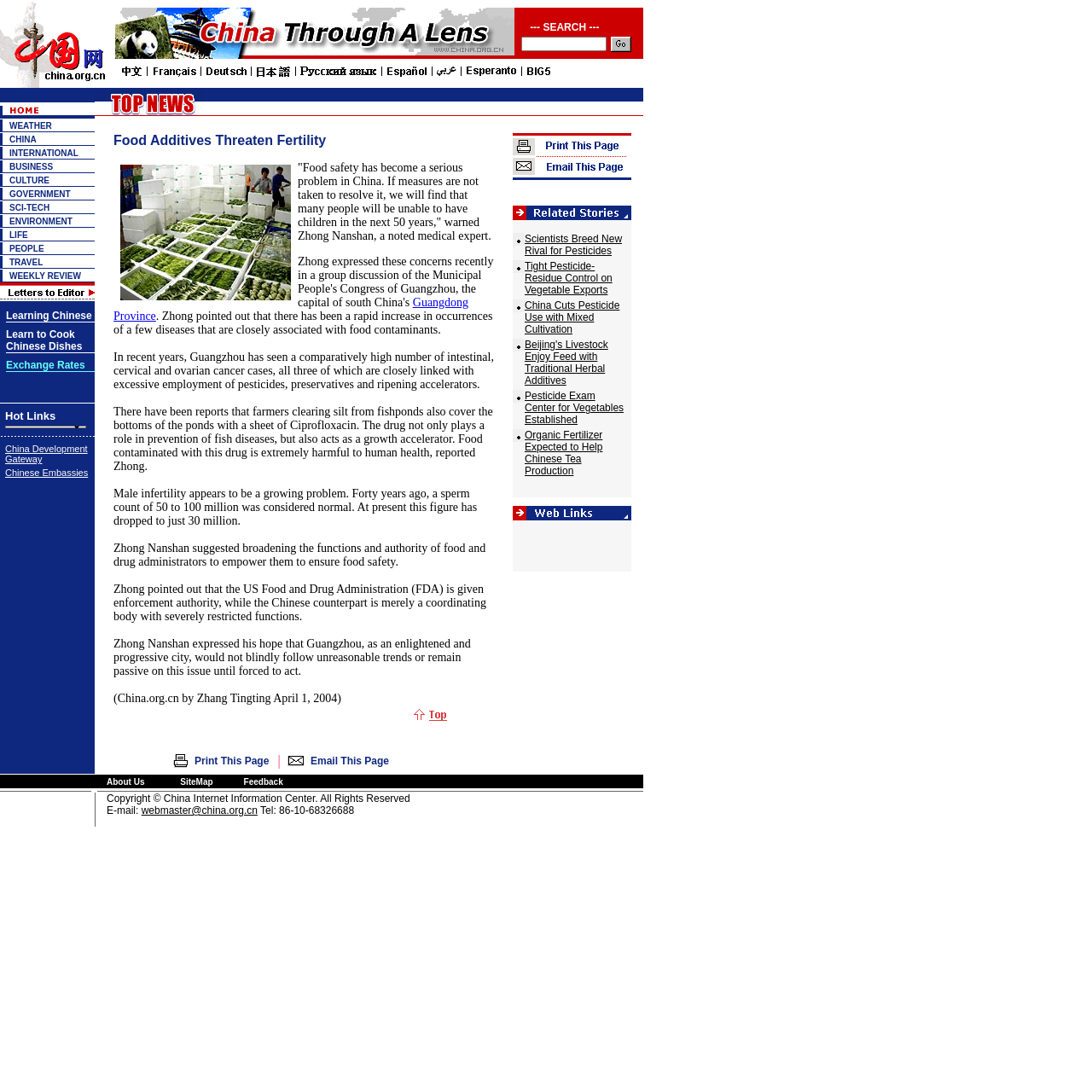How many images are there in the top navigation bar?
Using the image, respond with a single word or phrase.

9